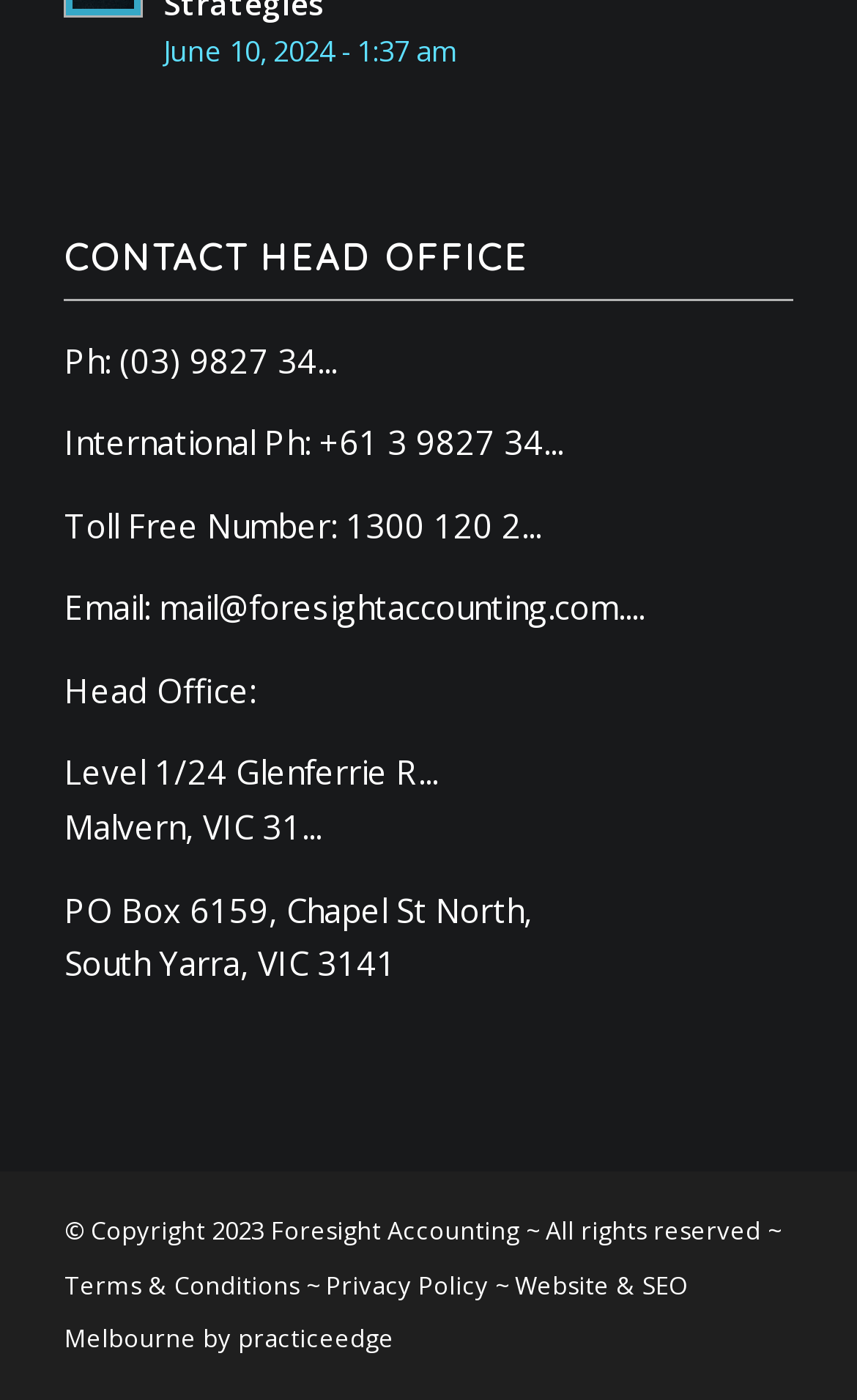Select the bounding box coordinates of the element I need to click to carry out the following instruction: "Send an email to Foresight Accounting".

[0.185, 0.418, 0.752, 0.449]